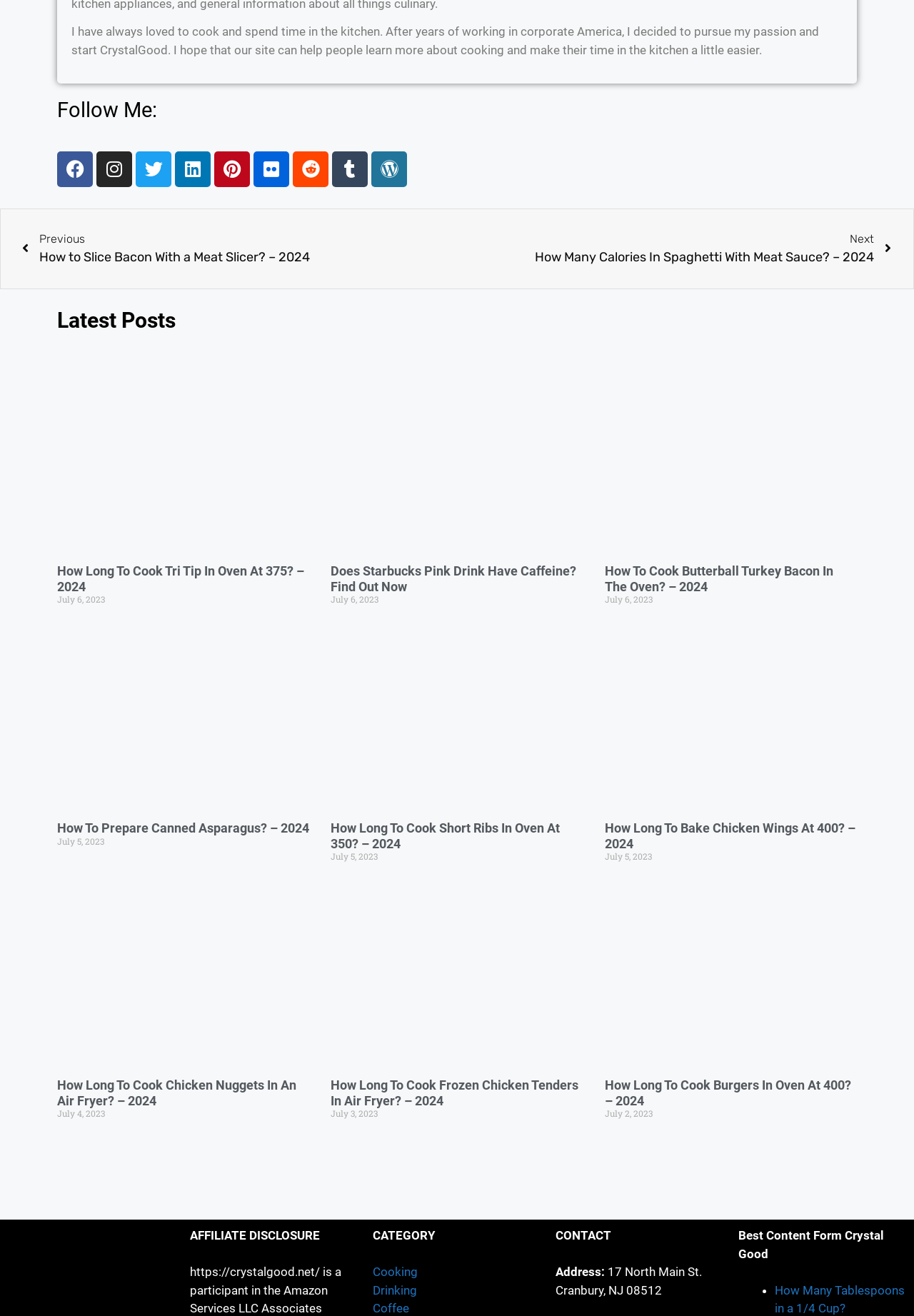Provide a one-word or one-phrase answer to the question:
What is the author's passion?

cooking